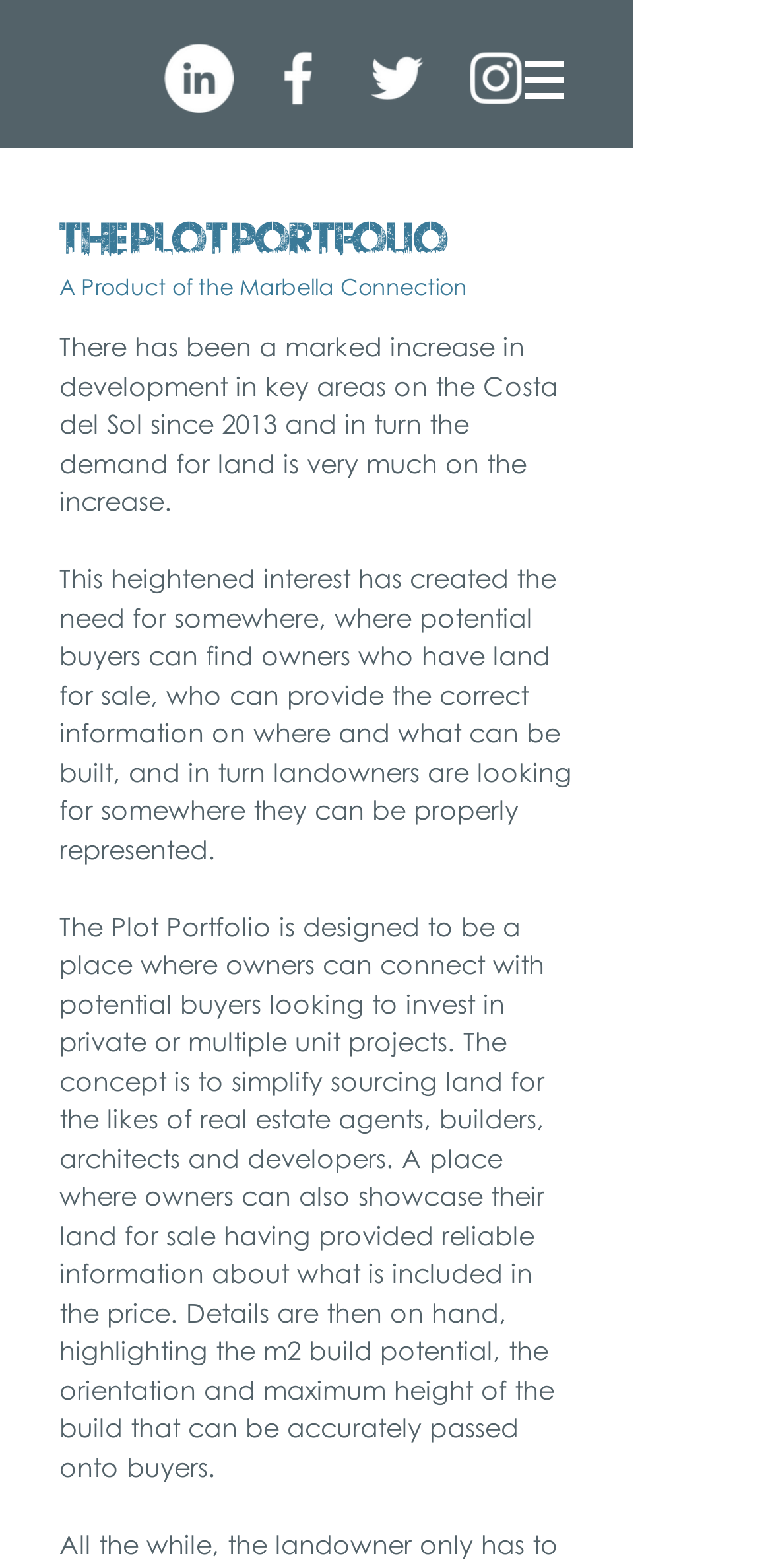What is the relationship between The Plot Portfolio and the Marbella Connection?
Please provide a comprehensive answer based on the details in the screenshot.

The heading 'A Product of the Marbella Connection' on the webpage indicates that The Plot Portfolio is a product or initiative of the Marbella Connection, suggesting a connection or affiliation between the two entities.